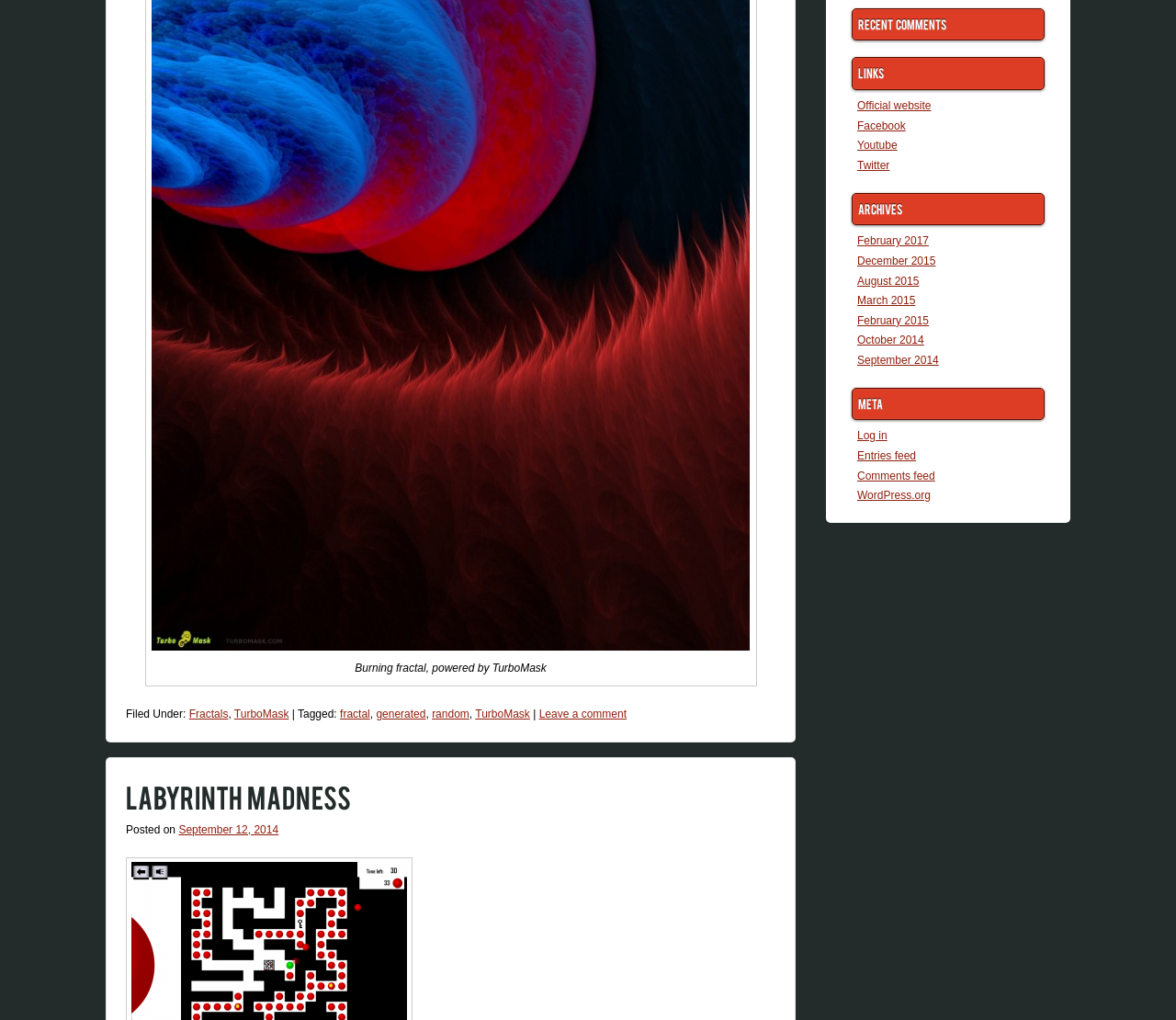Identify the bounding box coordinates for the UI element mentioned here: "TurboMask". Provide the coordinates as four float values between 0 and 1, i.e., [left, top, right, bottom].

[0.199, 0.693, 0.246, 0.706]